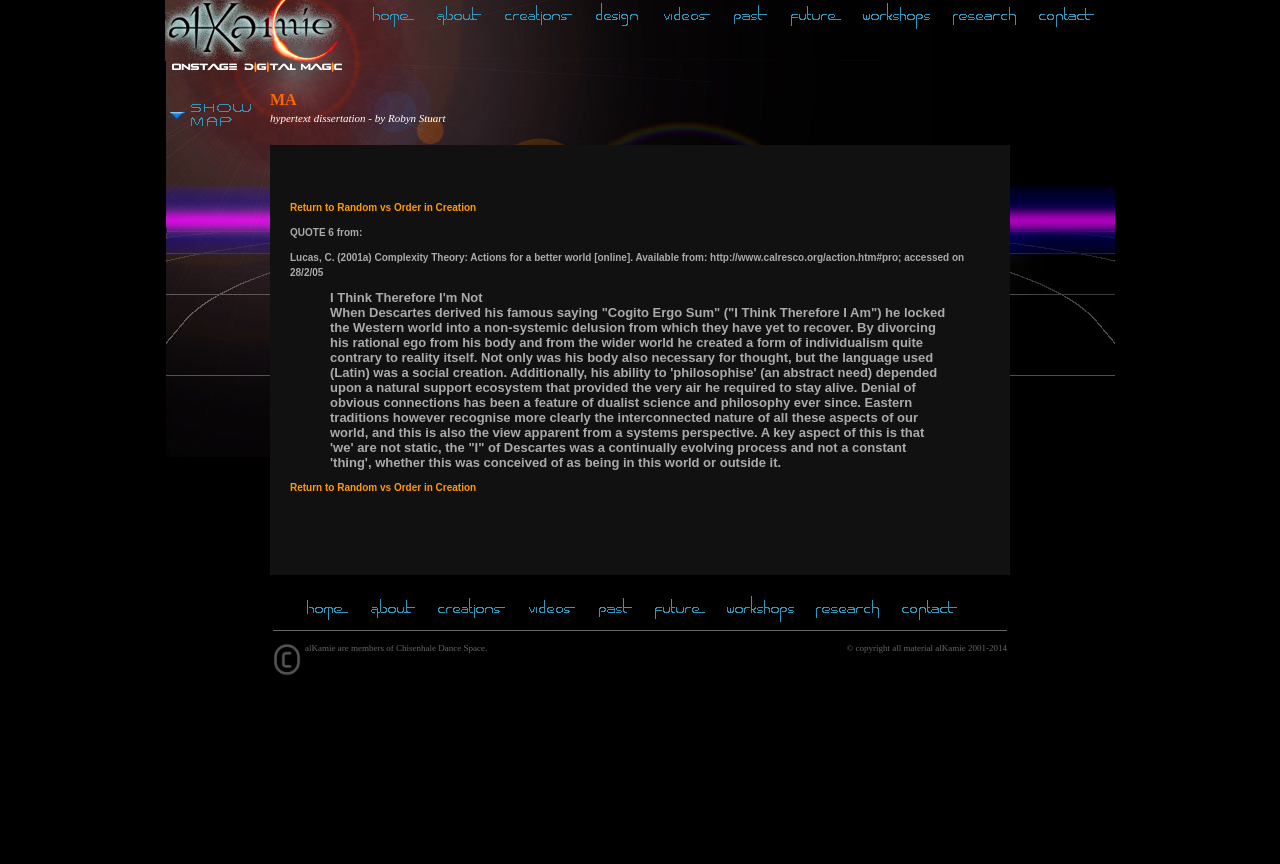Pinpoint the bounding box coordinates of the element to be clicked to execute the instruction: "Follow the 'Return to Random vs Order in Creation' link".

[0.227, 0.234, 0.372, 0.247]